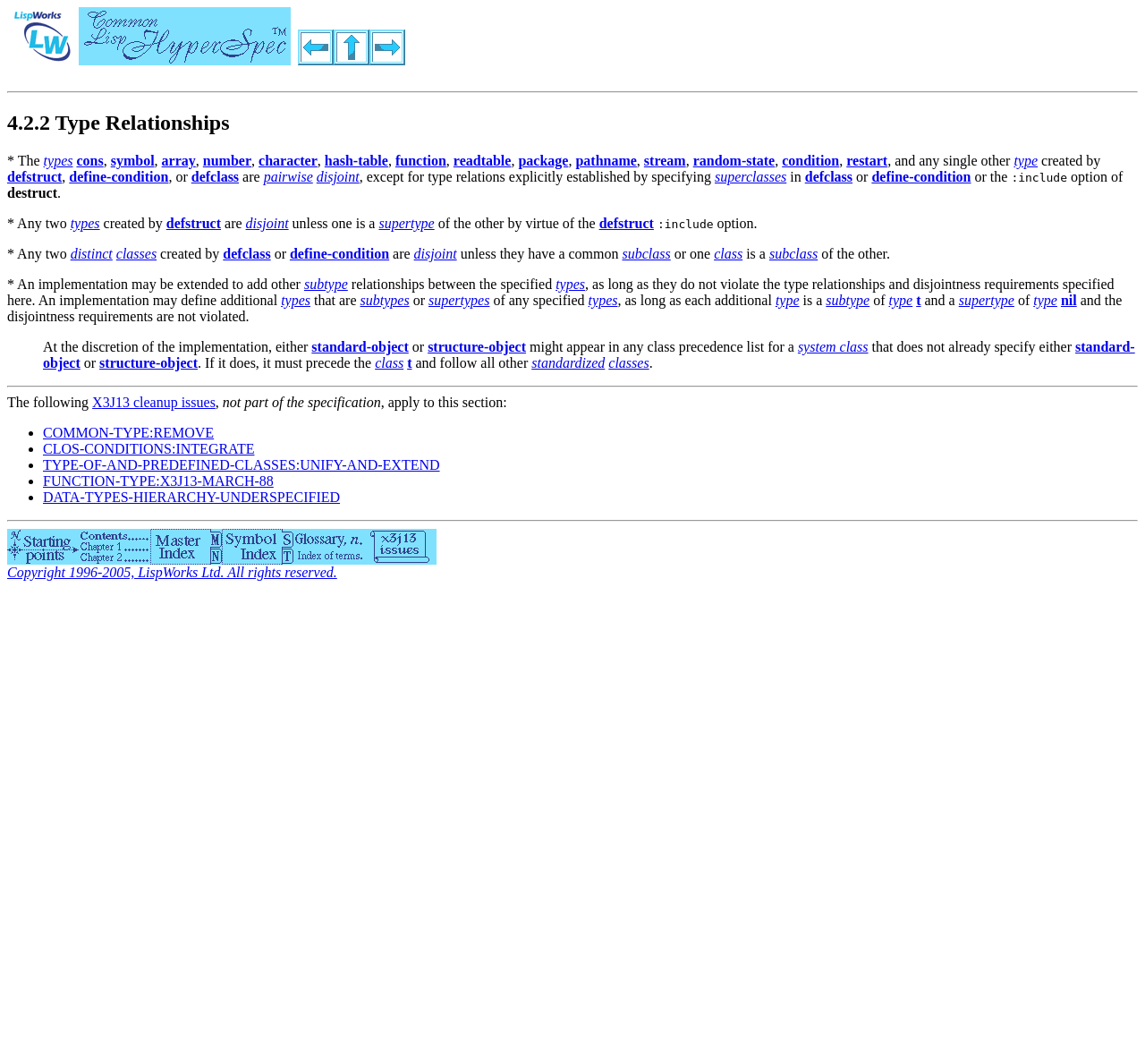Please predict the bounding box coordinates (top-left x, top-left y, bottom-right x, bottom-right y) for the UI element in the screenshot that fits the description: defstruct

[0.006, 0.159, 0.054, 0.173]